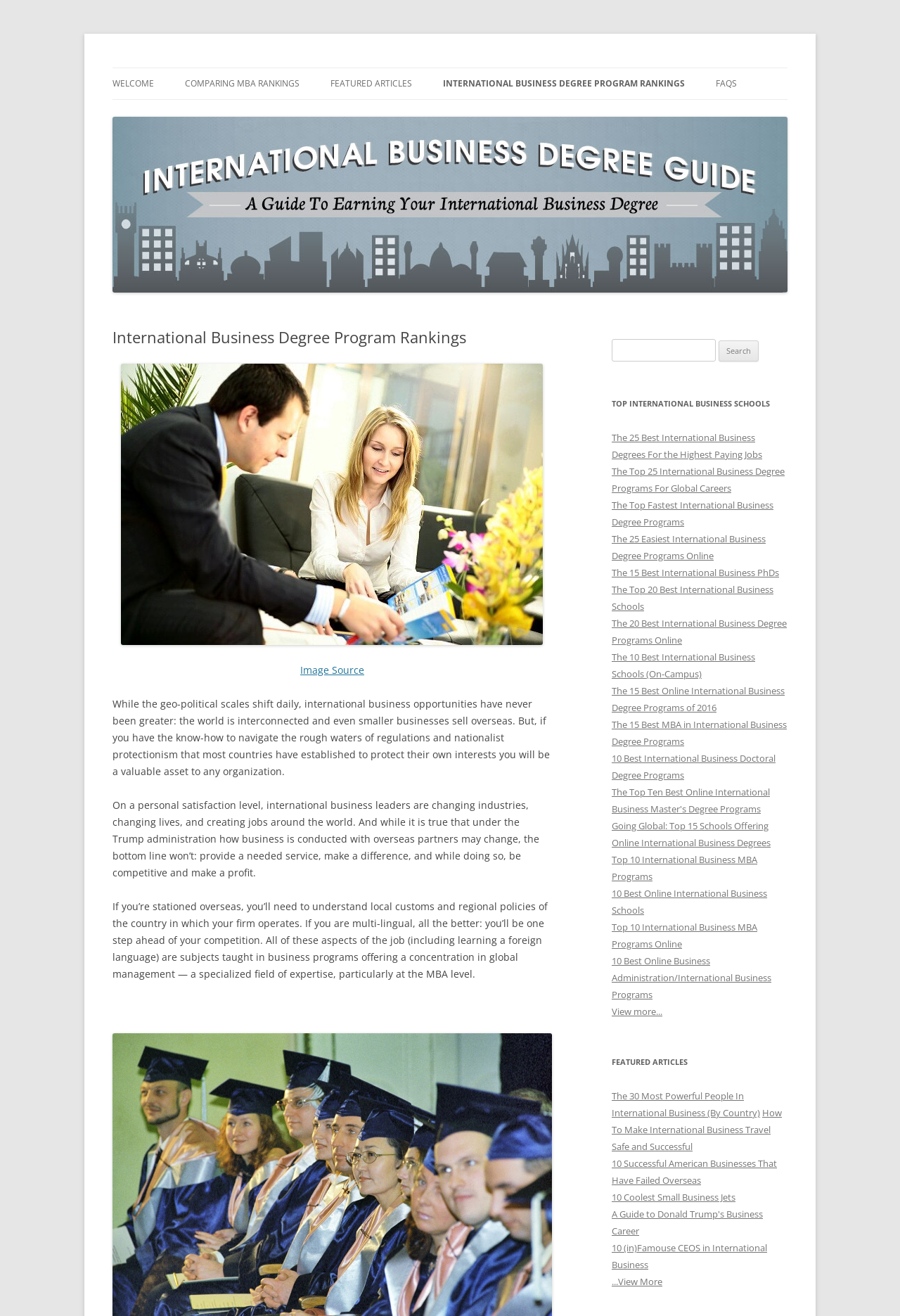Identify the bounding box for the UI element described as: "E-Edition". Ensure the coordinates are four float numbers between 0 and 1, formatted as [left, top, right, bottom].

None